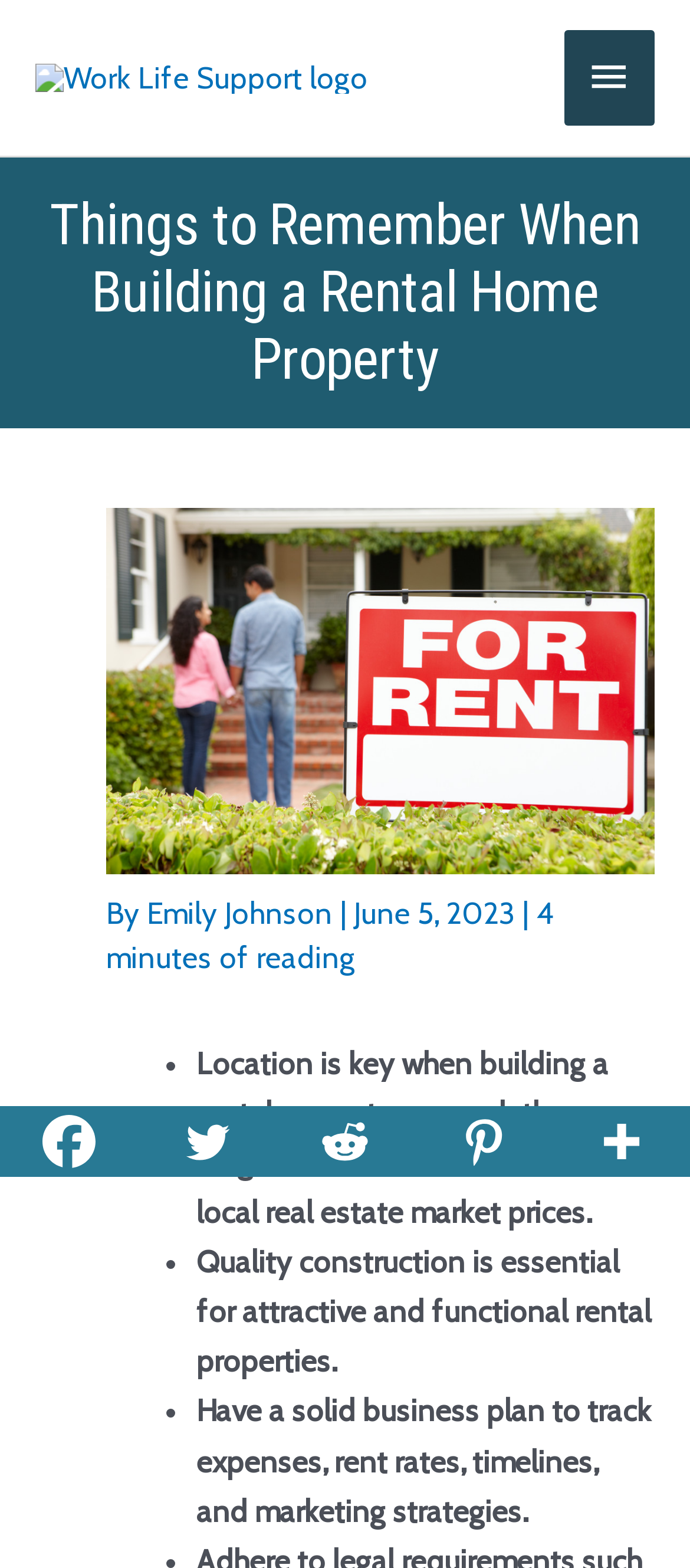Point out the bounding box coordinates of the section to click in order to follow this instruction: "Click the Work Life Support logo".

[0.051, 0.037, 0.533, 0.059]